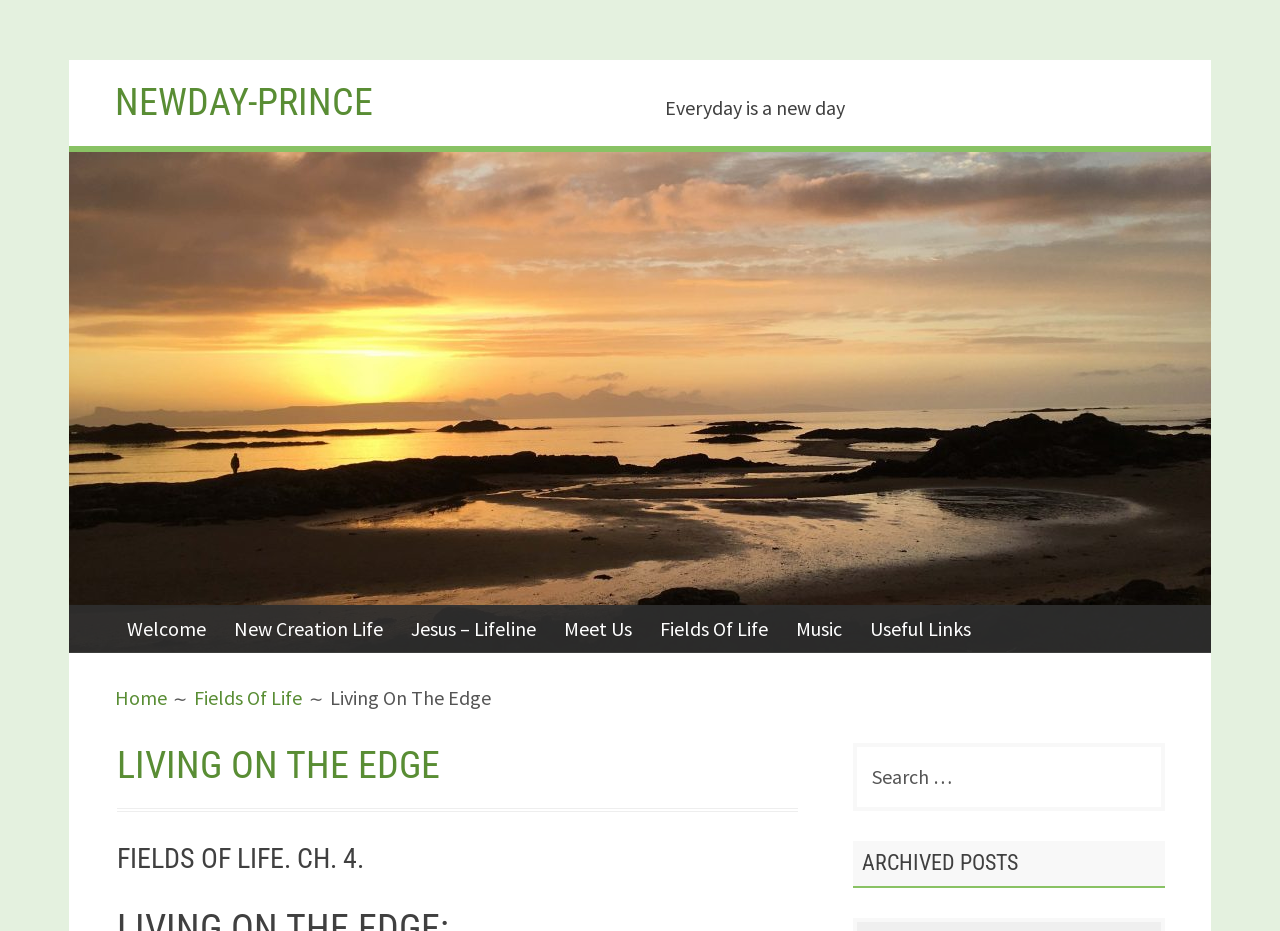What is the category of the archived posts? Using the information from the screenshot, answer with a single word or phrase.

Fields Of Life